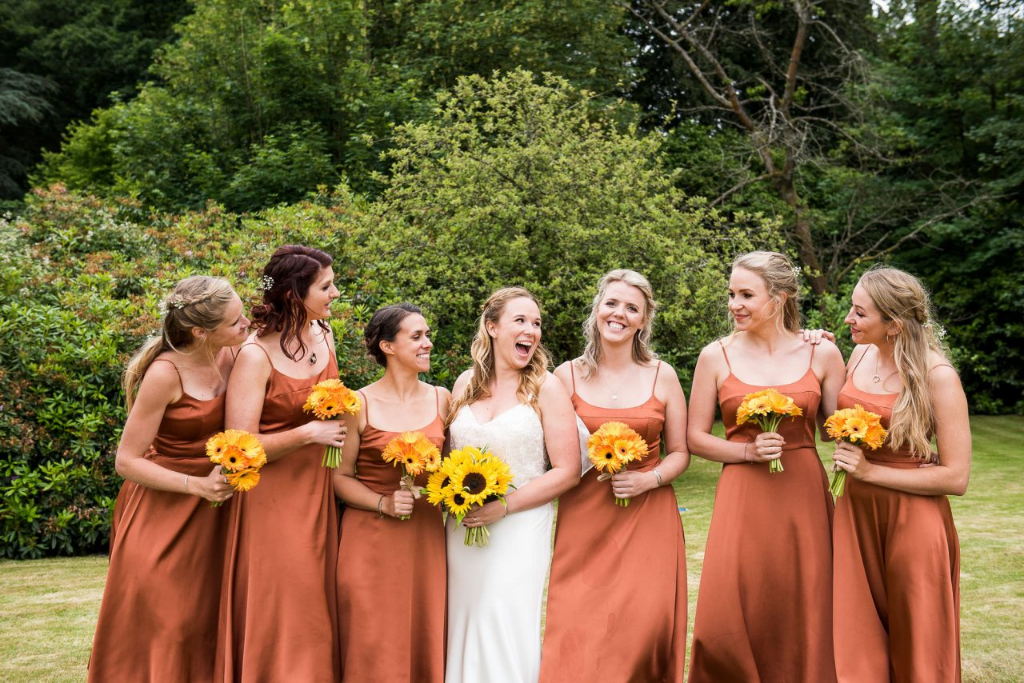Please provide a comprehensive answer to the question based on the screenshot: What type of flowers do the bridesmaids hold?

According to the caption, each of the bridesmaids holds a bouquet of bright sunflowers, contributing to the cheerful atmosphere of the moment.